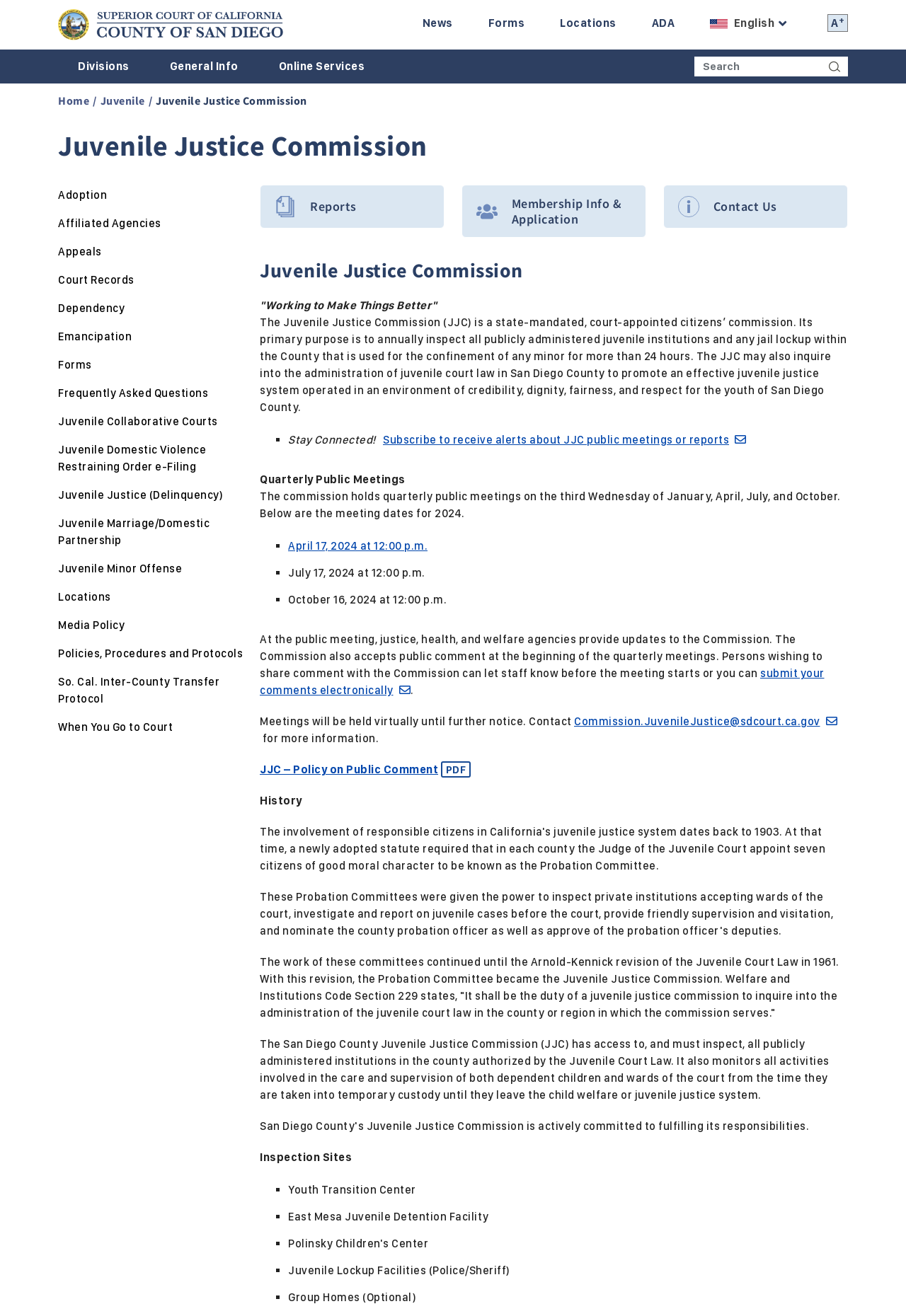What is the purpose of the Juvenile Justice Commission?
Please give a detailed and elaborate answer to the question.

The purpose of the Juvenile Justice Commission can be inferred from the text on the webpage, which states that 'The Juvenile Justice Commission (JJC) is a state-mandated, court-appointed citizens’ commission. Its primary purpose is to annually inspect all publicly administered juvenile institutions and any jail lockup within the County that is used for the confinement of any minor for more than 24 hours. The JJC may also inquire into the administration of juvenile court law in San Diego County to promote an effective juvenile justice system operated in an environment of credibility, dignity, fairness, and respect for the youth of San Diego County.'